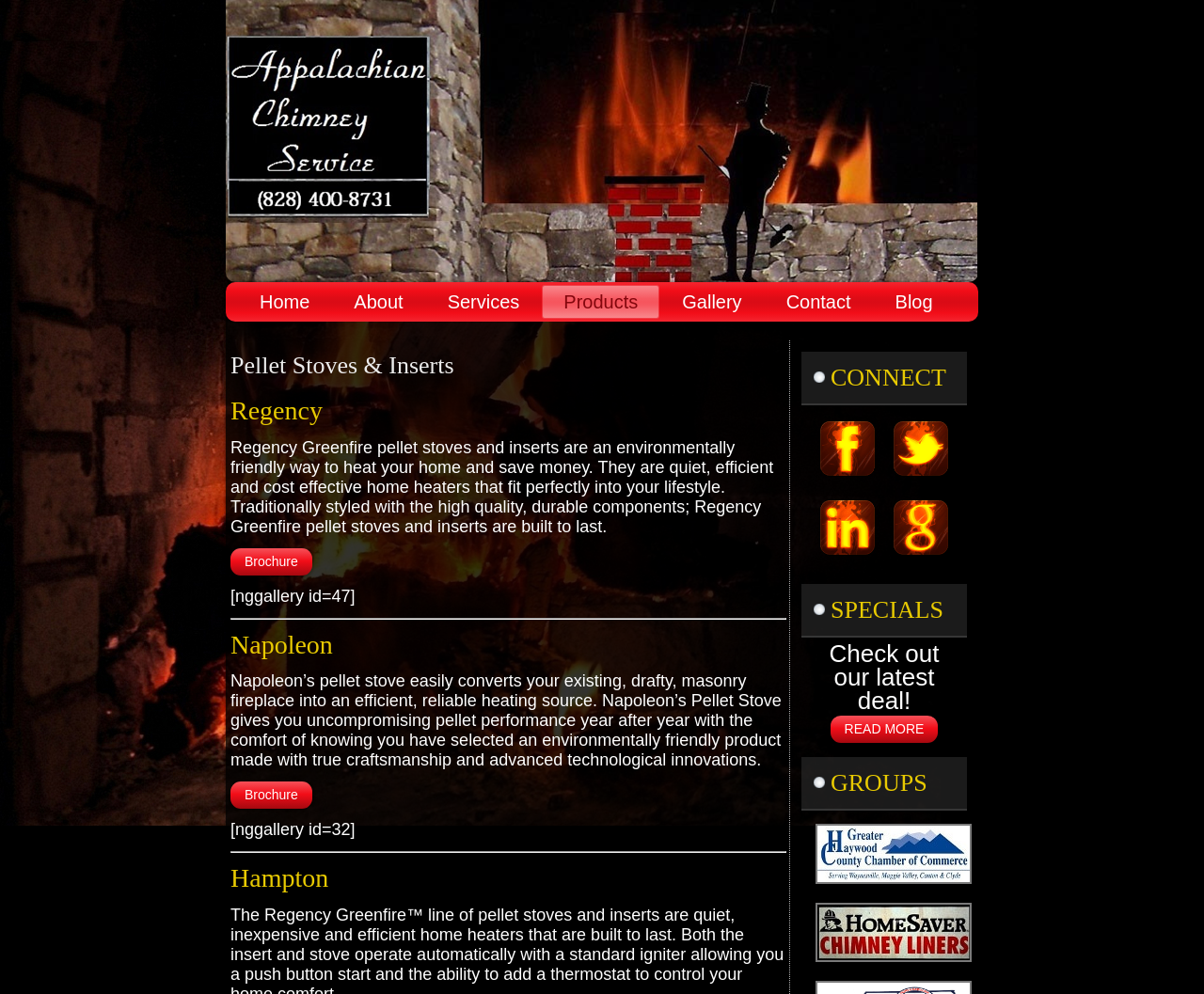Can you find the bounding box coordinates for the element to click on to achieve the instruction: "View the 'Regency' brochure"?

[0.191, 0.551, 0.259, 0.579]